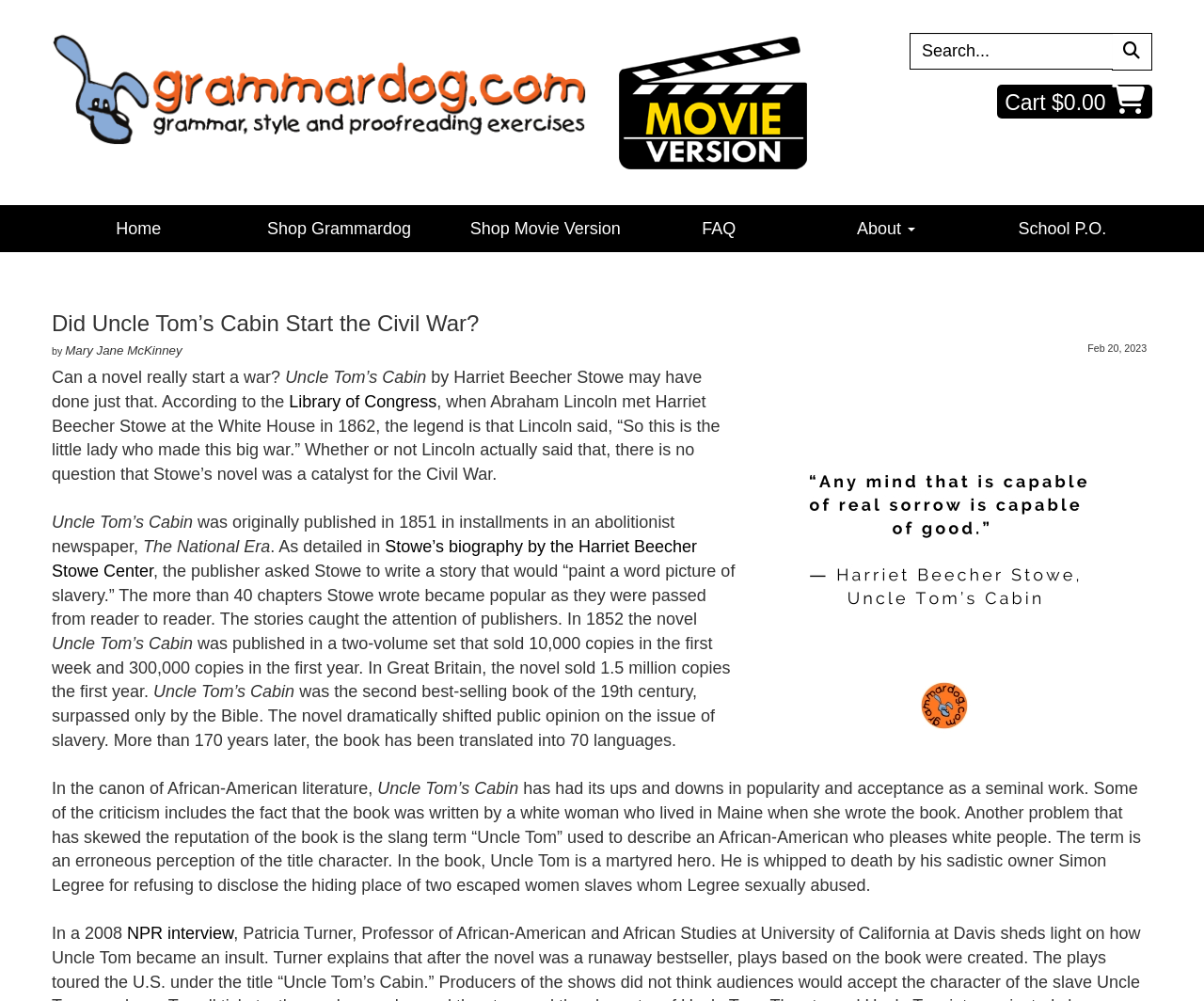Give an in-depth explanation of the webpage layout and content.

The webpage is about English Teacher's Guides, specifically focusing on grammar, style, and proofreading quizzes that use sentences from literature for in-context learning. The page has a navigation menu at the top with links to "GrammarDog.com", "Home", "Shop Grammardog", "Shop Movie Version", "FAQ", "About", and "School P.O.". There is also a search bar and a cart icon with a price of $0.00.

Below the navigation menu, there is a heading that reads "Blog". The main content of the page is a blog post titled "Did Uncle Tom’s Cabin Start the Civil War?" written by Mary Jane McKinney. The post discusses how Harriet Beecher Stowe's novel "Uncle Tom’s Cabin" may have contributed to the start of the Civil War. The text is divided into several paragraphs, with links to external sources such as the Library of Congress and the Harriet Beecher Stowe Center.

There are also several images on the page, including the GrammarDog.com logo, a social media icon, and possibly other images related to the blog post. The page has a clean and organized layout, making it easy to read and navigate.